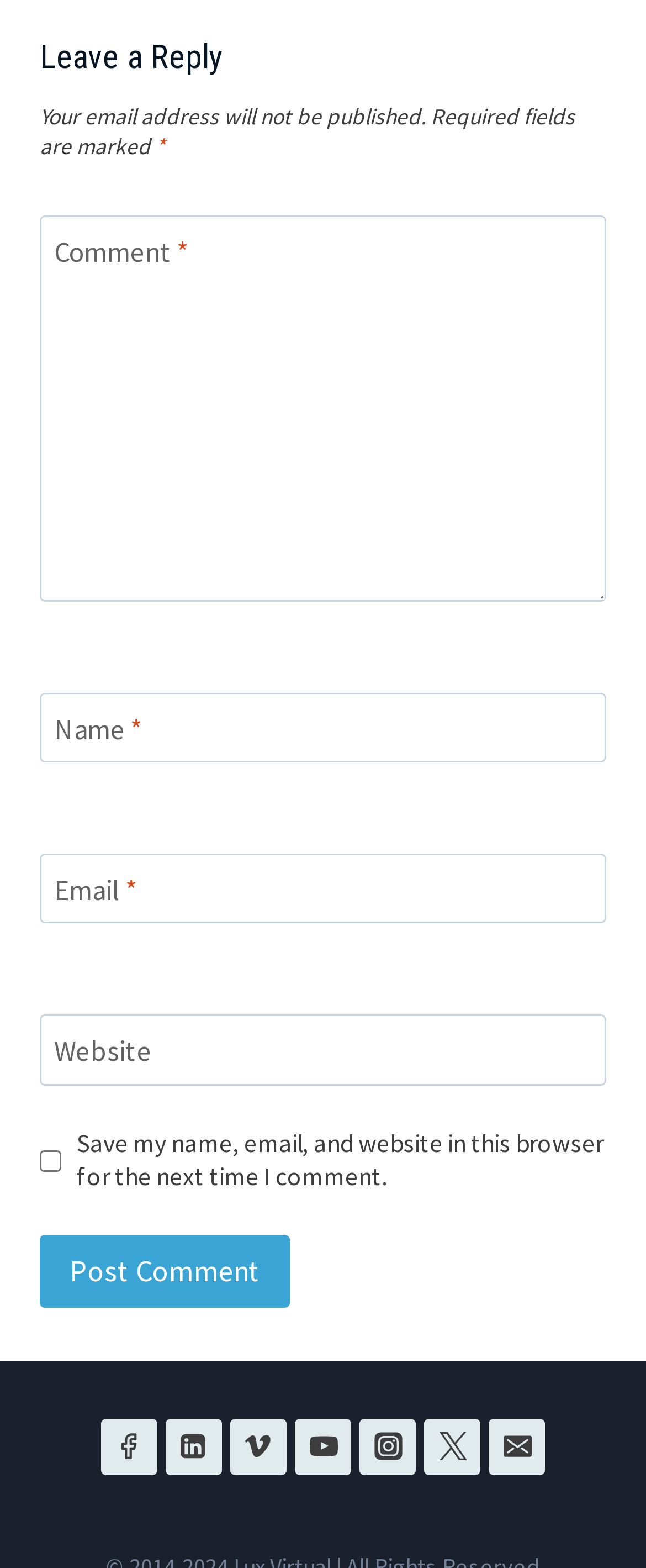Locate the bounding box coordinates of the element that should be clicked to fulfill the instruction: "Click the Post Comment button".

[0.062, 0.788, 0.449, 0.834]